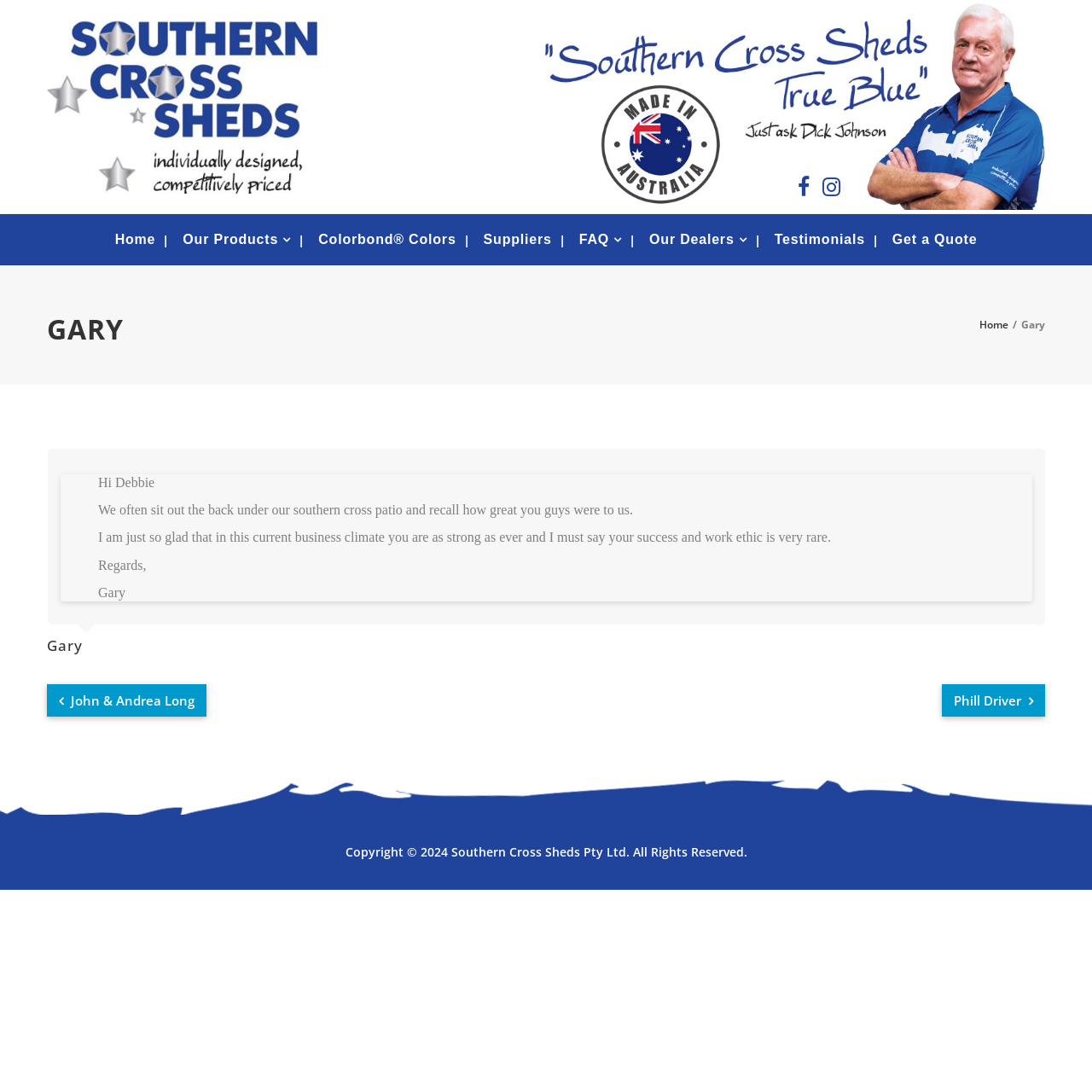What is the name of the company?
Use the information from the image to give a detailed answer to the question.

I inferred this answer by looking at the top-most link element with the text 'Southern Cross Sheds | Sunshine Coast, Gympie, Moreton Bay, Central West, Gladstone and all South East QLD', which suggests that this is the company's name.